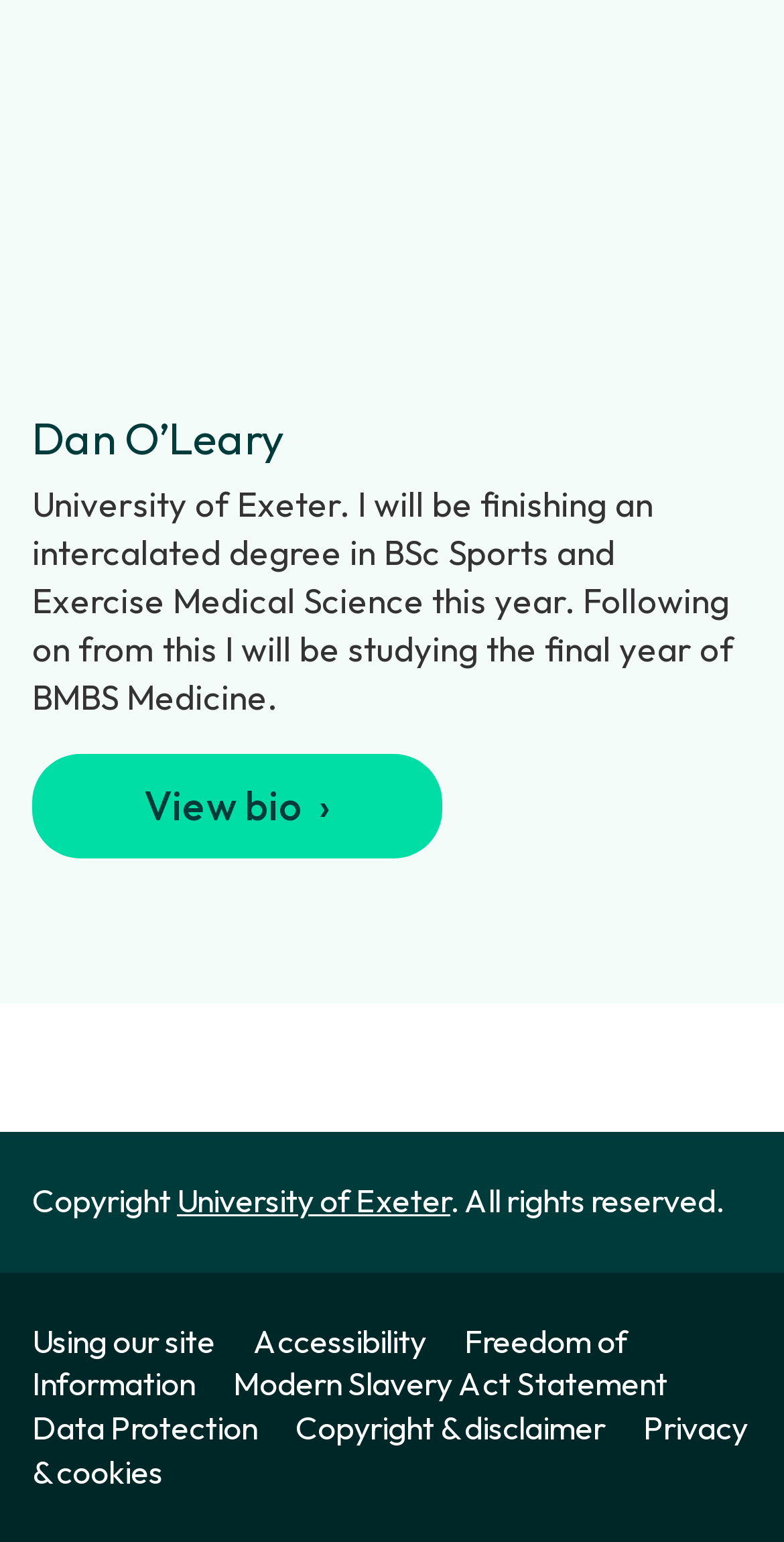What is the name of the person?
Based on the visual, give a brief answer using one word or a short phrase.

Dan O’Leary